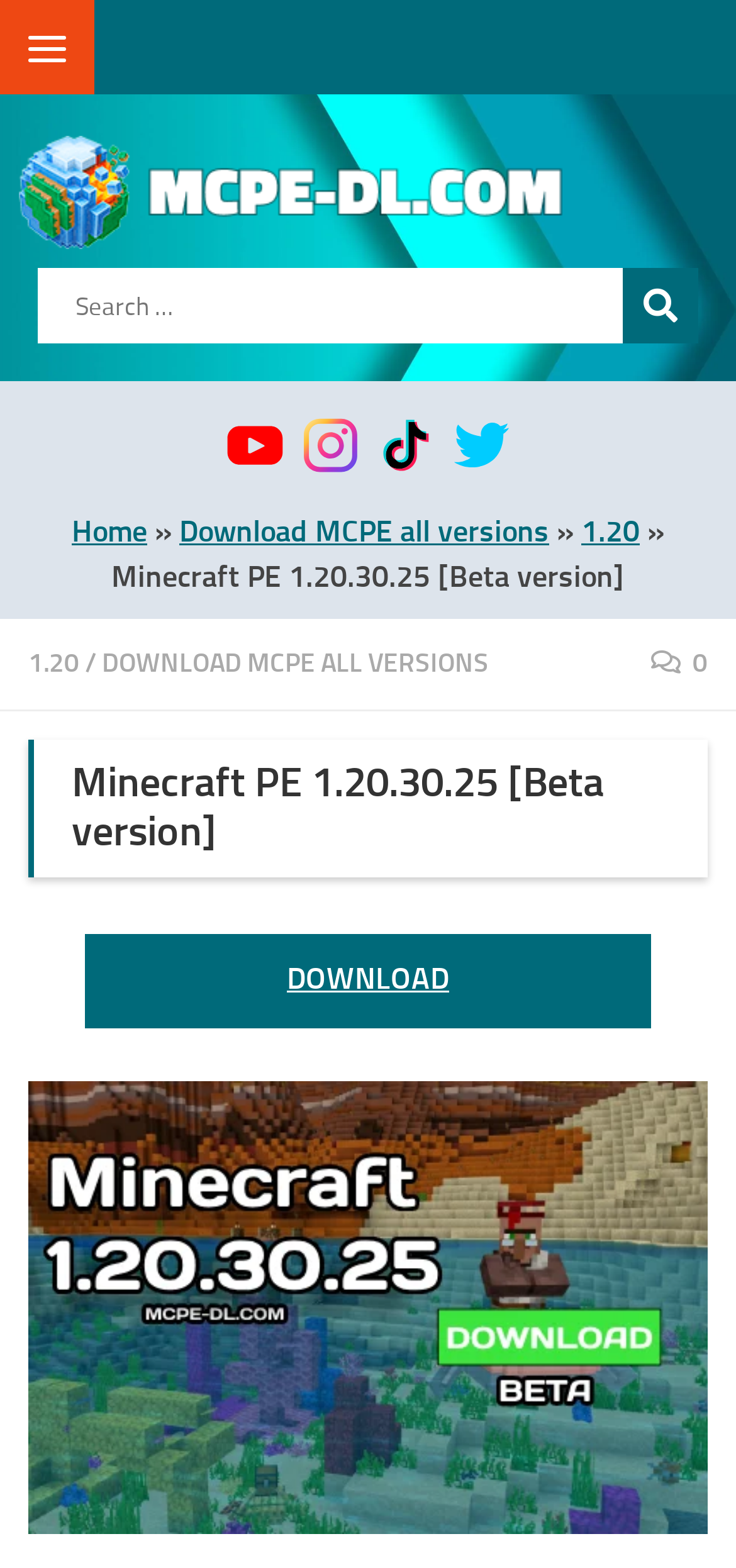Could you provide the bounding box coordinates for the portion of the screen to click to complete this instruction: "View all versions of MCPE"?

[0.244, 0.327, 0.746, 0.35]